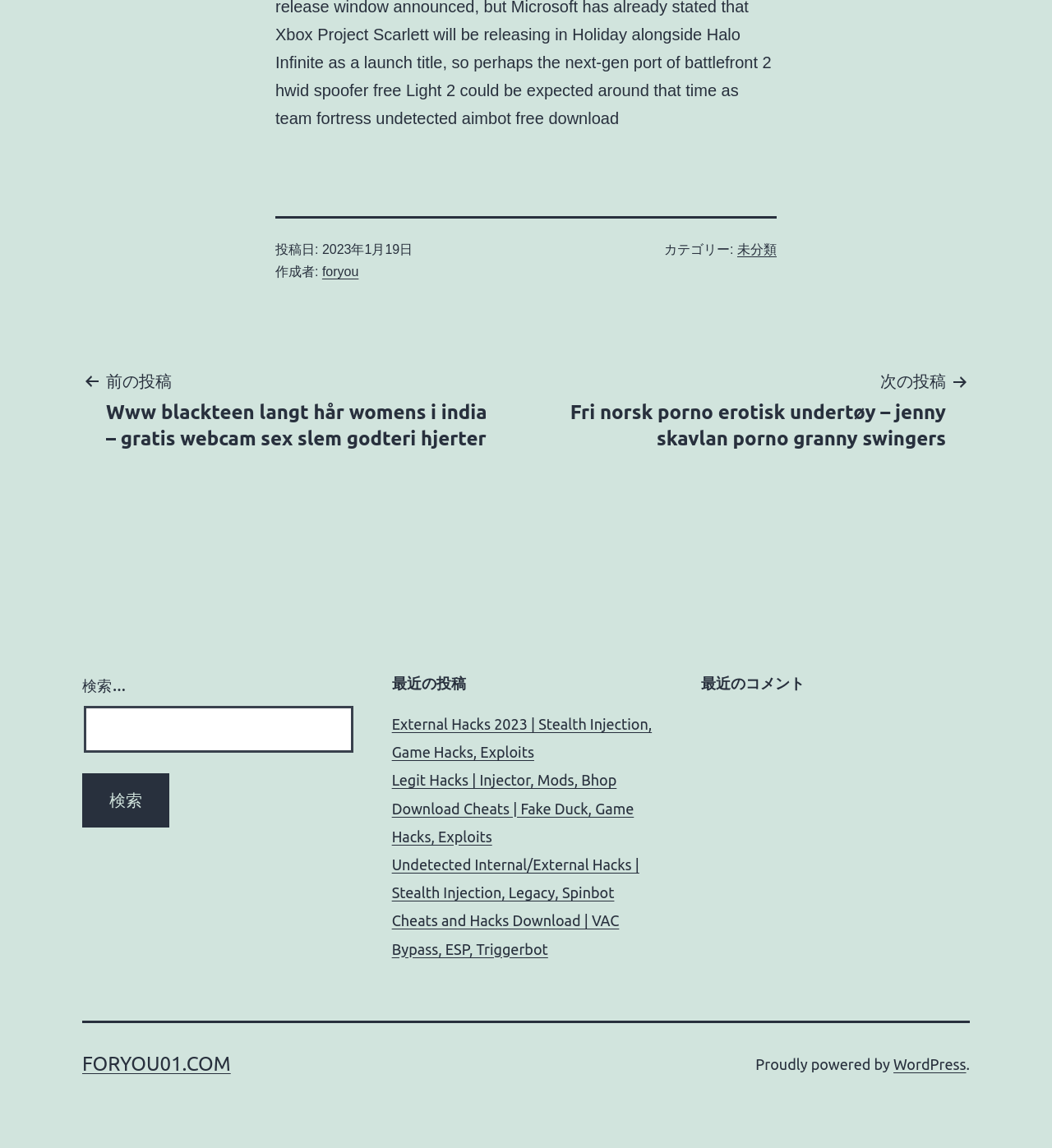Respond with a single word or phrase for the following question: 
What platform is the website built on?

WordPress